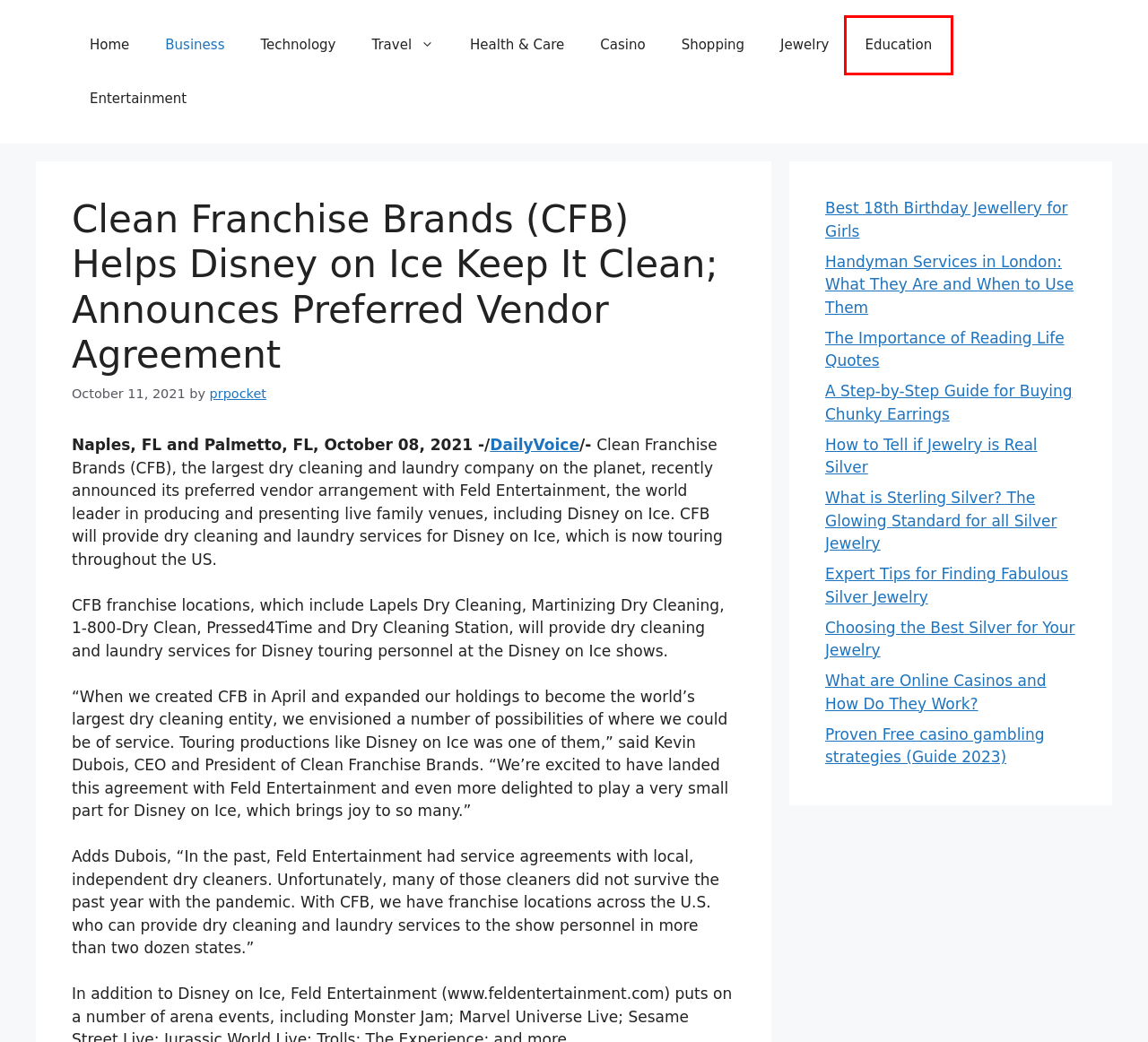Observe the screenshot of a webpage with a red bounding box around an element. Identify the webpage description that best fits the new page after the element inside the bounding box is clicked. The candidates are:
A. What are Online Casinos and How Do They Work?
B. Education Archives - Daily Voice
C. Proven Free casino gambling strategies (Guide 2023)
D. Health & Care Archives - Daily Voice
E. prpocket, Author at Daily Voice
F. Business Archives - Daily Voice
G. Entertainment Archives - Daily Voice
H. Travel Archives - Daily Voice

B